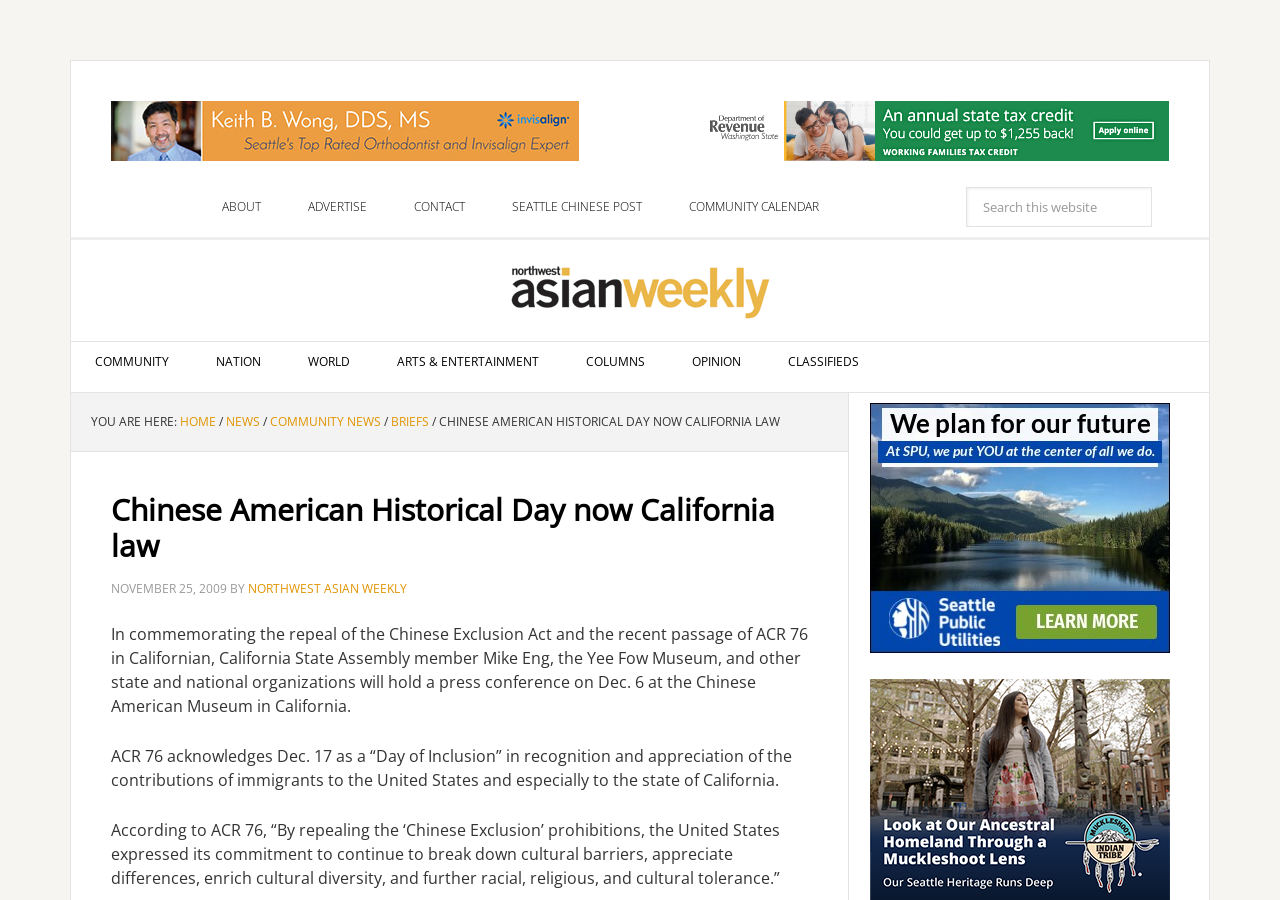Find and provide the bounding box coordinates for the UI element described with: "alt="WA_DeptOfRevenue_TaxCredit"".

[0.548, 0.156, 0.913, 0.18]